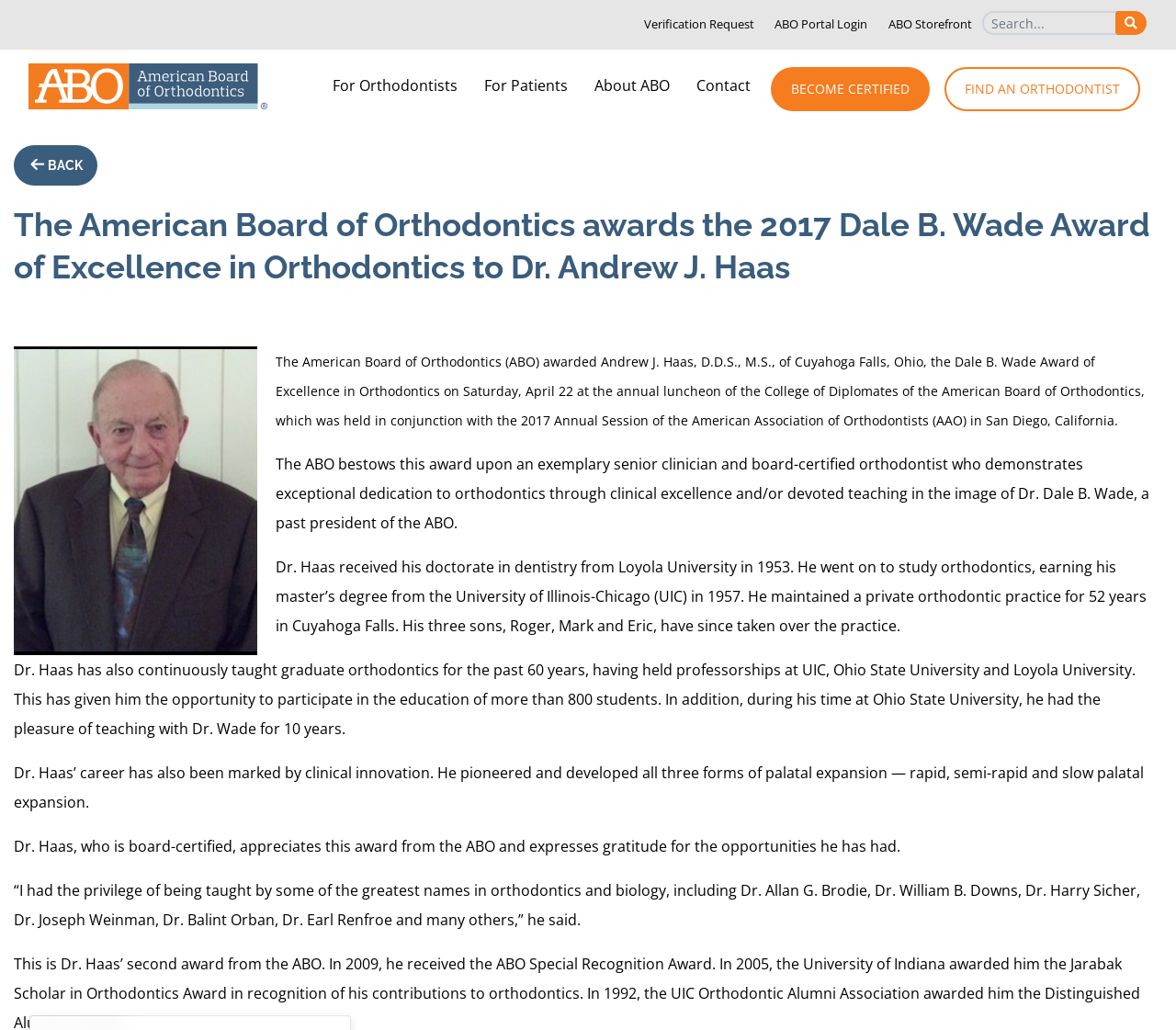Locate the UI element described by ebrpl and provide its bounding box coordinates. Use the format (top-left x, top-left y, bottom-right x, bottom-right y) with all values as floating point numbers between 0 and 1.

None